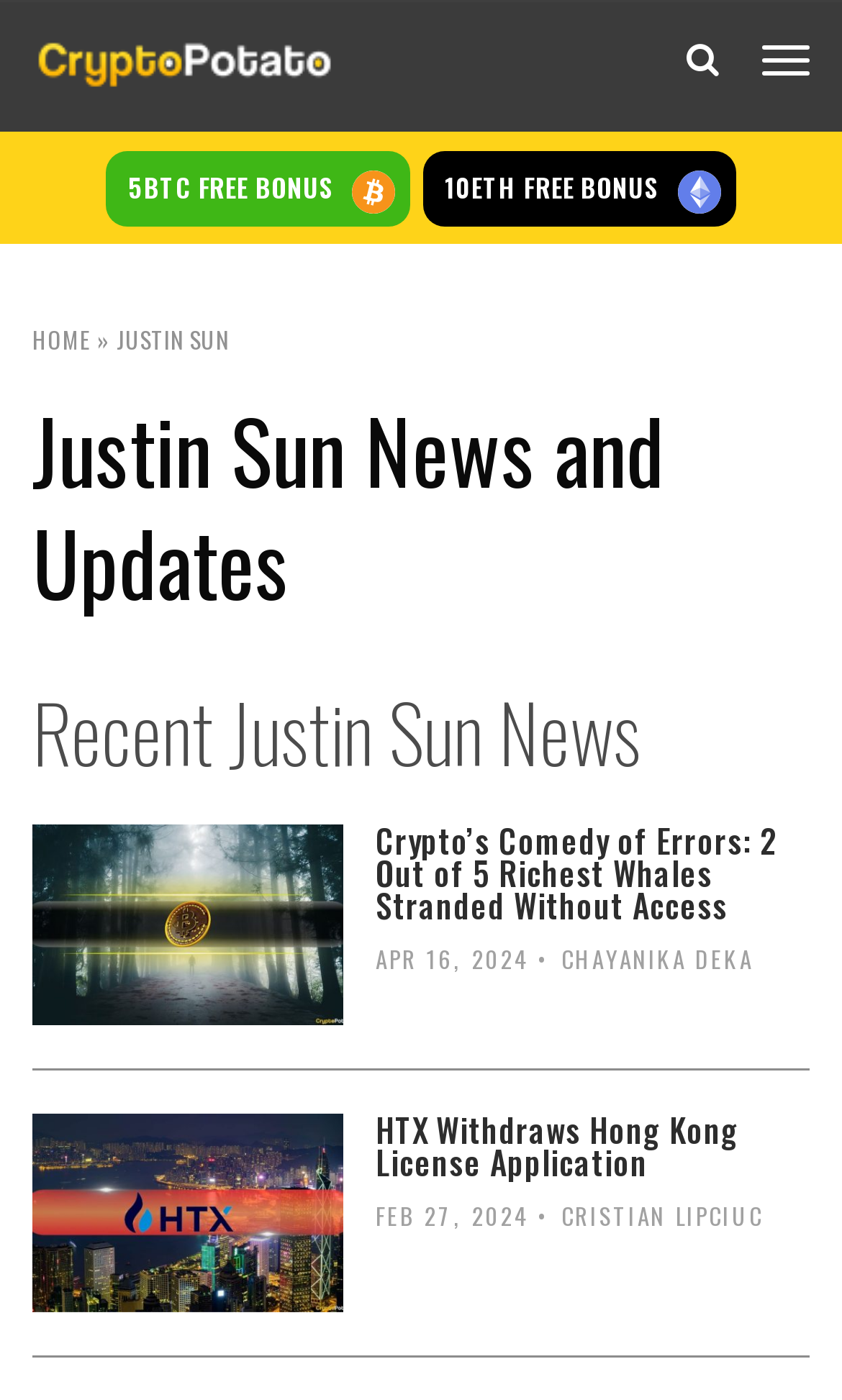Who is the author of the second article?
Please interpret the details in the image and answer the question thoroughly.

I looked at the second article element [182] and found the link element [740] inside it, which contains the text 'CRISTIAN LIPCIUC'. This is the author of the second article.